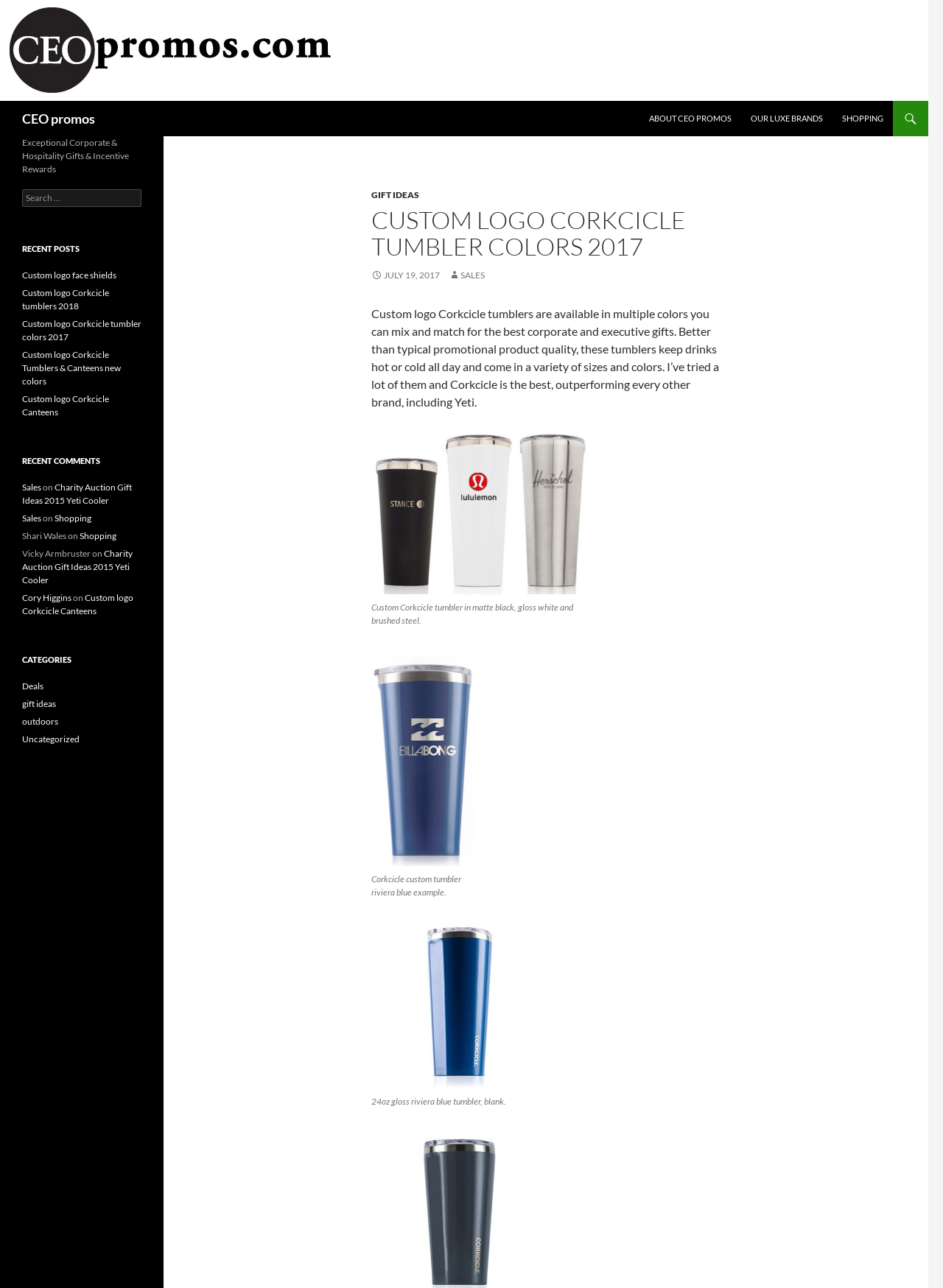Please identify the bounding box coordinates of the element I should click to complete this instruction: 'Explore gift ideas'. The coordinates should be given as four float numbers between 0 and 1, like this: [left, top, right, bottom].

[0.394, 0.147, 0.445, 0.156]